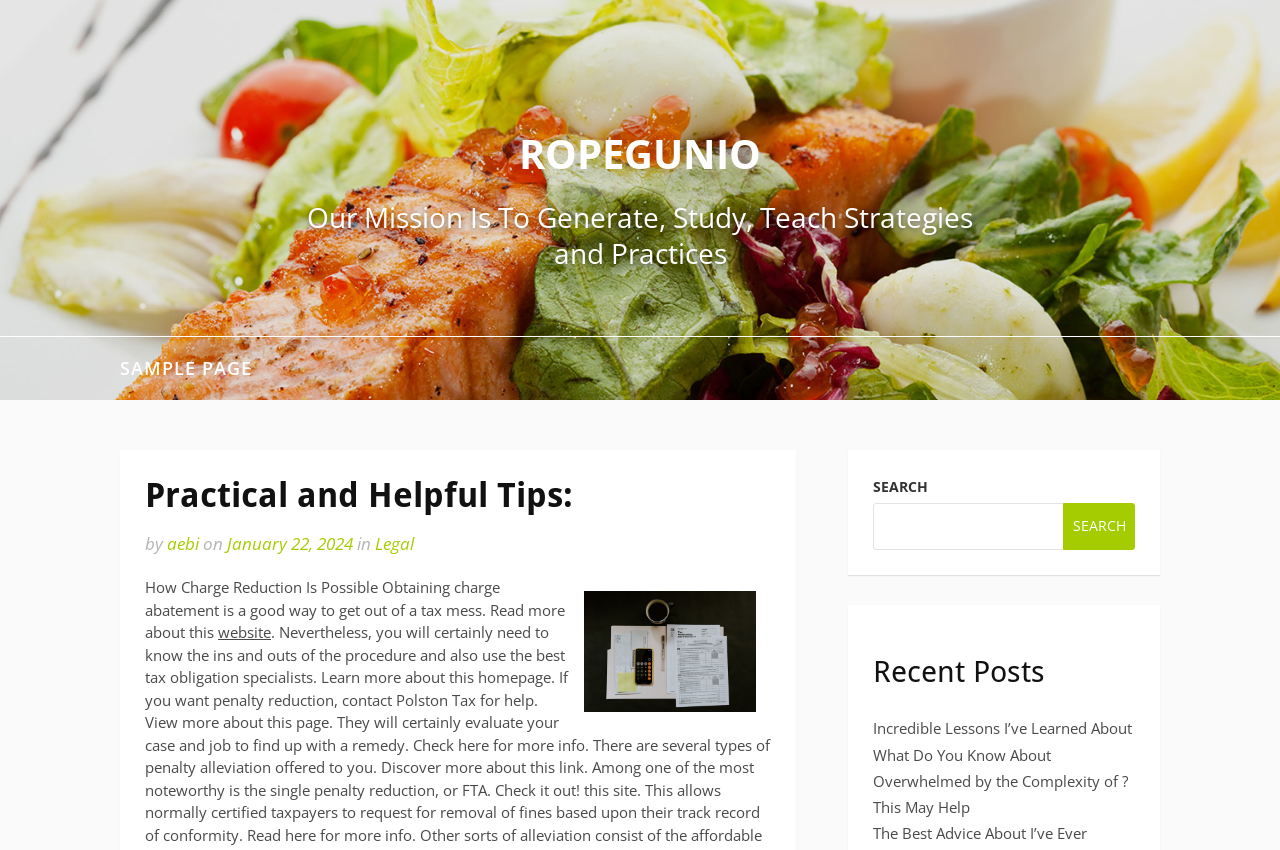Respond with a single word or phrase:
What type of content is listed under 'Recent Posts'?

articles